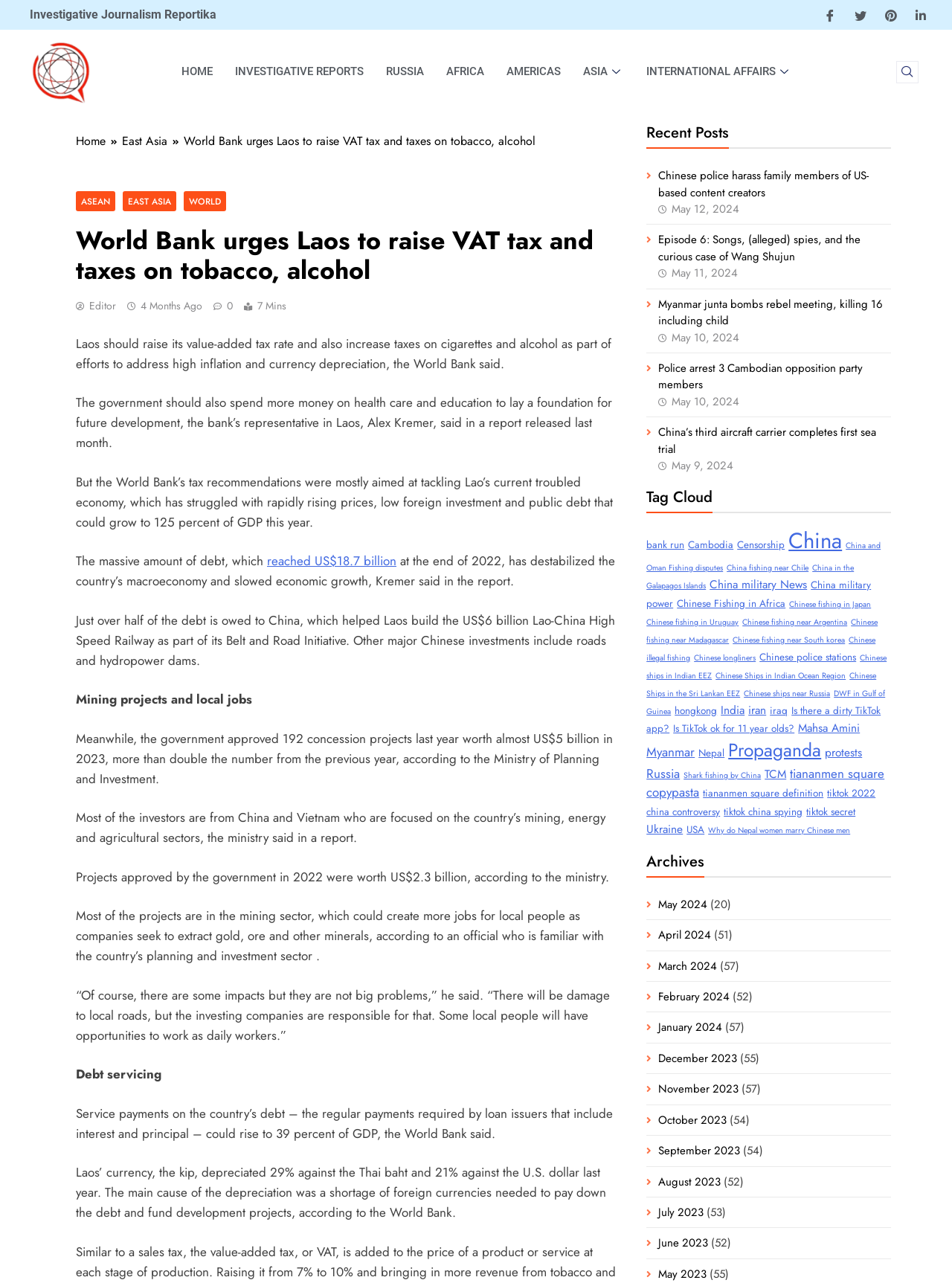Summarize the webpage with intricate details.

This webpage appears to be a news article from the Investigative Journalism Reportika website. At the top of the page, there is a logo and a set of social media links to Facebook, Twitter, Pinterest, and Linkedin. Below that, there is a navigation menu with links to different sections of the website, including "HOME", "INVESTIGATIVE REPORTS", "RUSSIA", "AFRICA", "AMERICAS", "ASIA", and "INTERNATIONAL AFFAIRS".

The main content of the page is an article titled "World Bank urges Laos to raise VAT tax and taxes on tobacco, alcohol". The article discusses the World Bank's recommendations for Laos to address its high inflation and currency depreciation. The article is divided into several paragraphs, with headings and subheadings that summarize the main points.

To the right of the article, there is a section titled "Recent Posts" that lists several other news articles with links to each article. Below that, there is a "Tag Cloud" section that lists various keywords related to the articles on the website, with the number of items associated with each keyword in parentheses.

At the bottom of the page, there is a breadcrumbs navigation menu that shows the current page's location within the website's hierarchy.